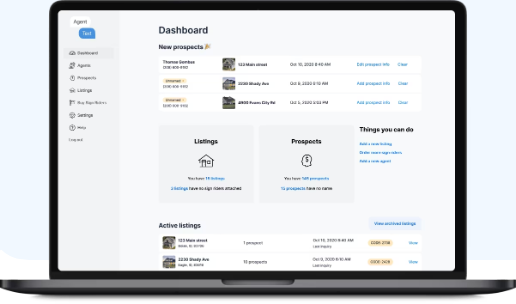What is the purpose of the 'New prospects' section?
Based on the visual, give a brief answer using one word or a short phrase.

To list recent inquiries